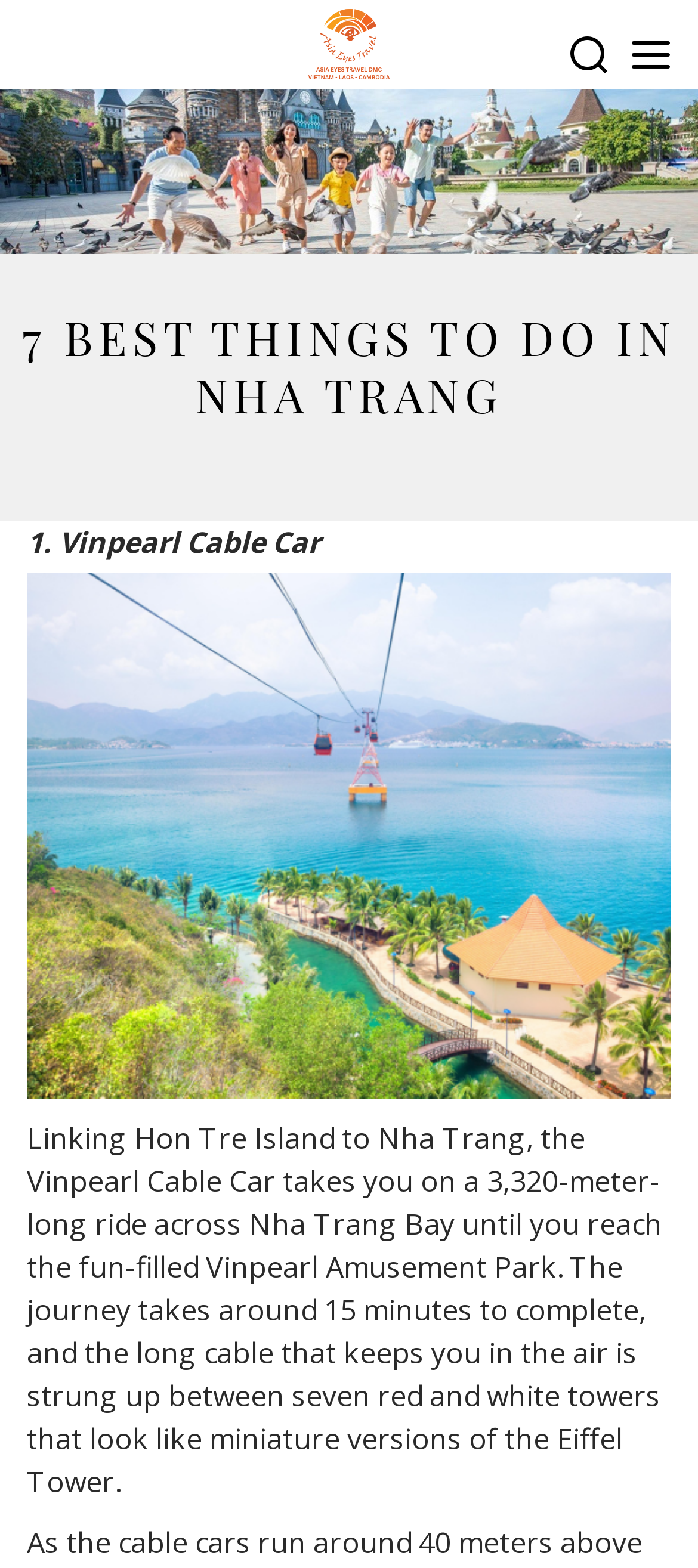Look at the image and give a detailed response to the following question: What is the length of the Vinpearl Cable Car ride?

I found the answer by reading the description of the Vinpearl Cable Car, which states that it takes you on a '3,320-meter-long ride across Nha Trang Bay'. This information is provided in the text that describes the cable car ride.